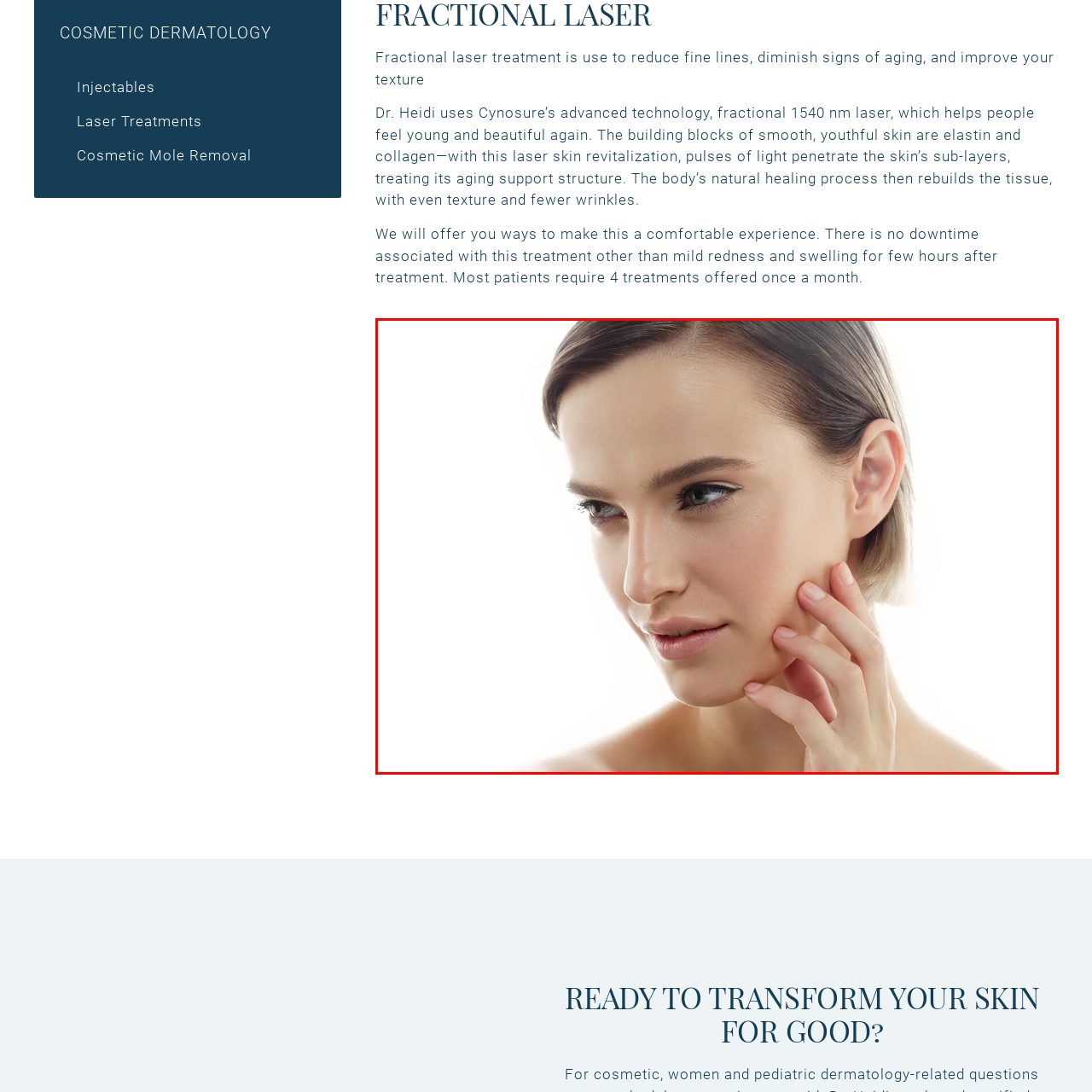Focus on the area highlighted by the red bounding box and give a thorough response to the following question, drawing from the image: What is the goal of the fractional laser treatment?

According to the caption, the fractional laser treatment aims to reduce fine lines and improve skin texture, ultimately promoting a youthful appearance and enhancing one's overall self-confidence.